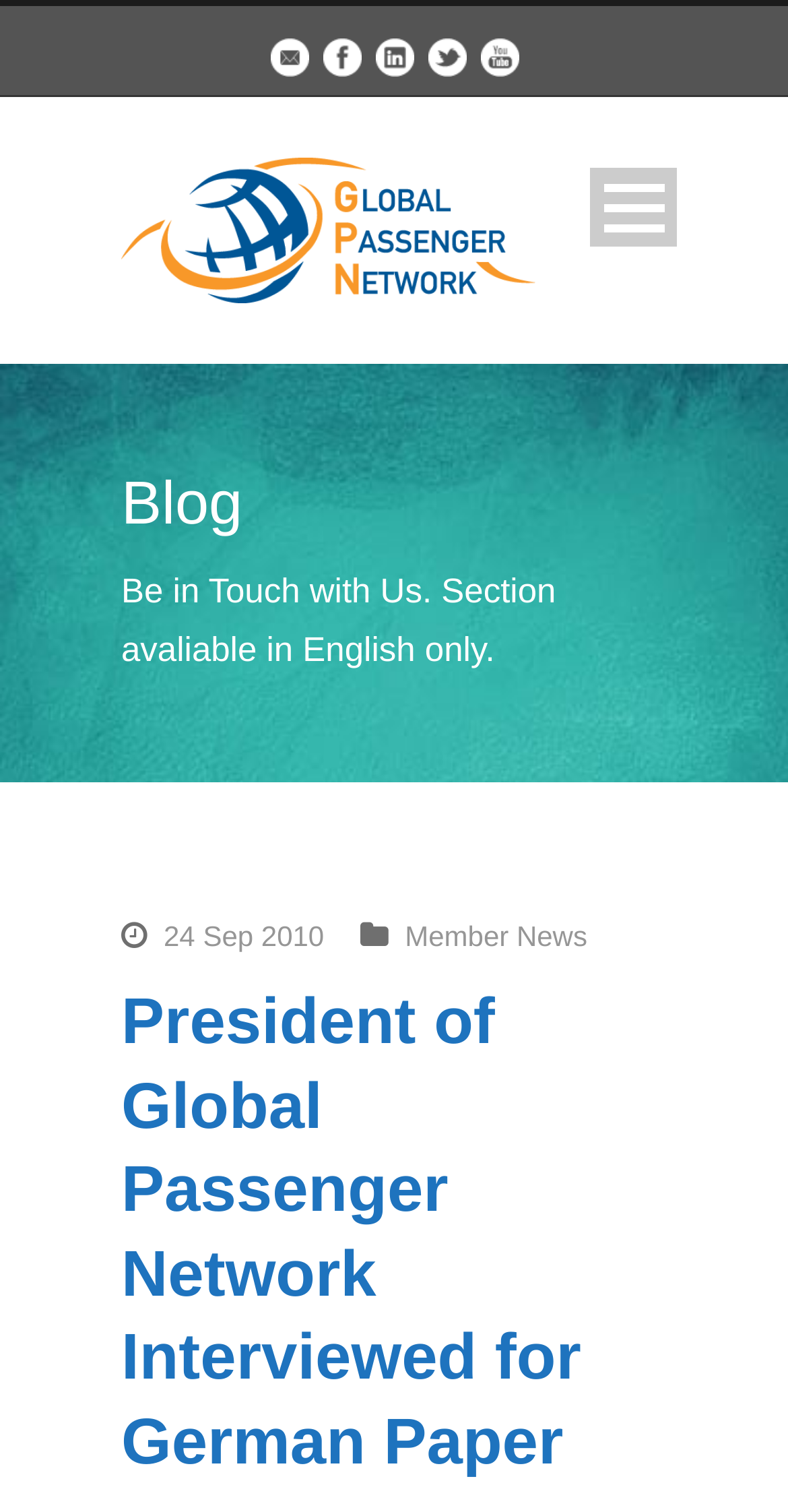Using the elements shown in the image, answer the question comprehensively: What is the logo of the website?

The logo of the website is located at the top left corner of the webpage, and it is an image with the text 'GPN Logo - International Coach Hire'.